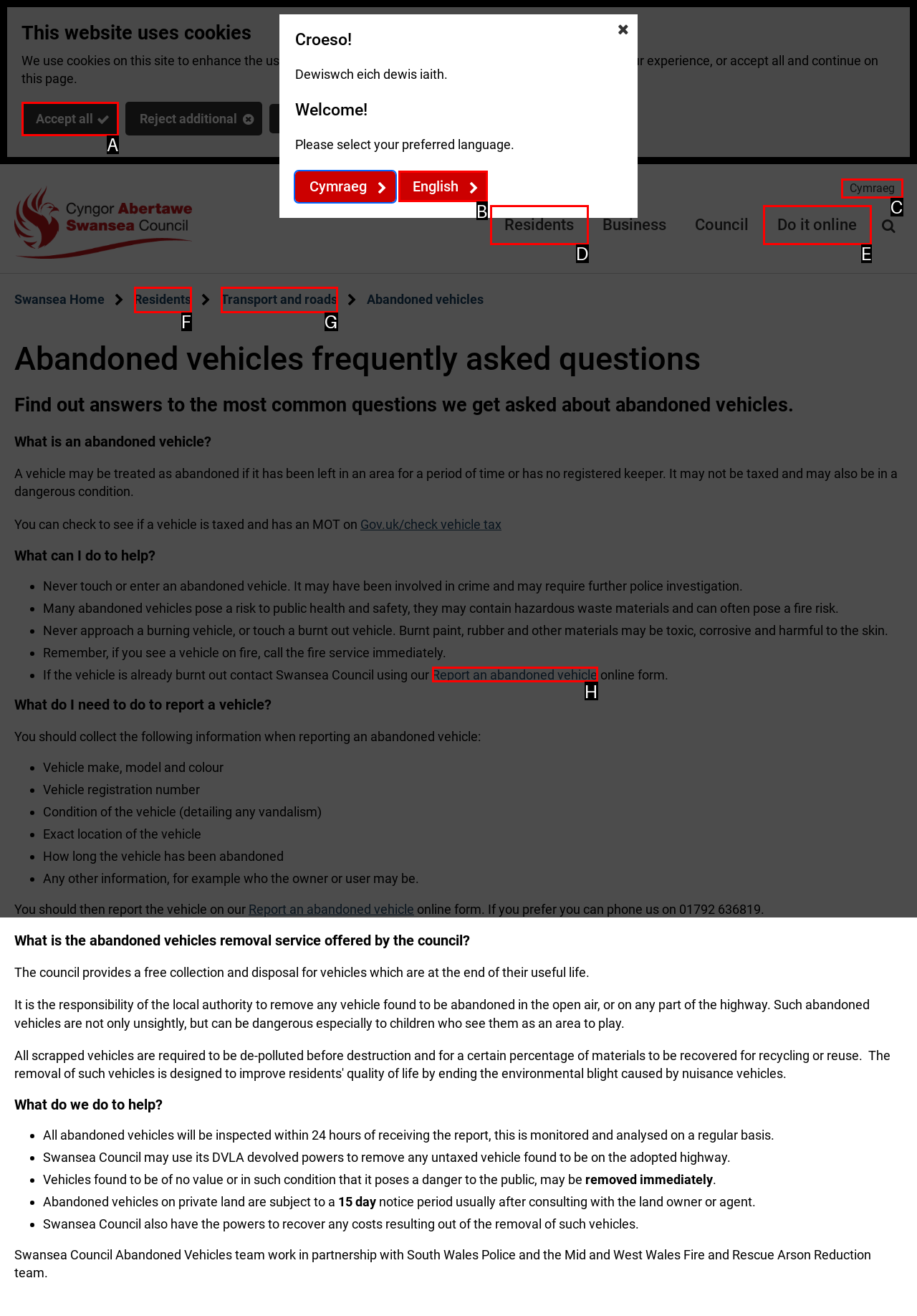Match the option to the description: Transport and roads
State the letter of the correct option from the available choices.

G